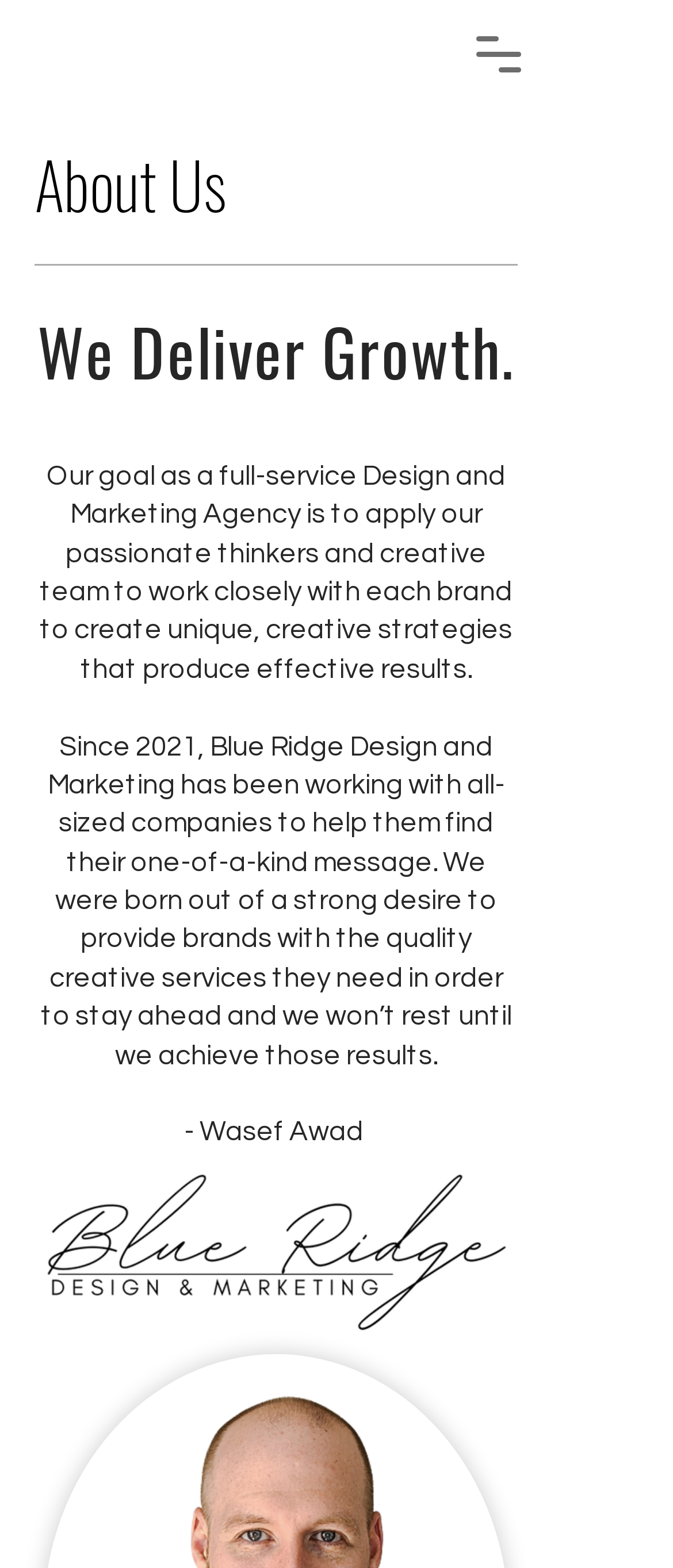Please give a succinct answer using a single word or phrase:
What is the company name?

Blue Ridge Design and Marketing